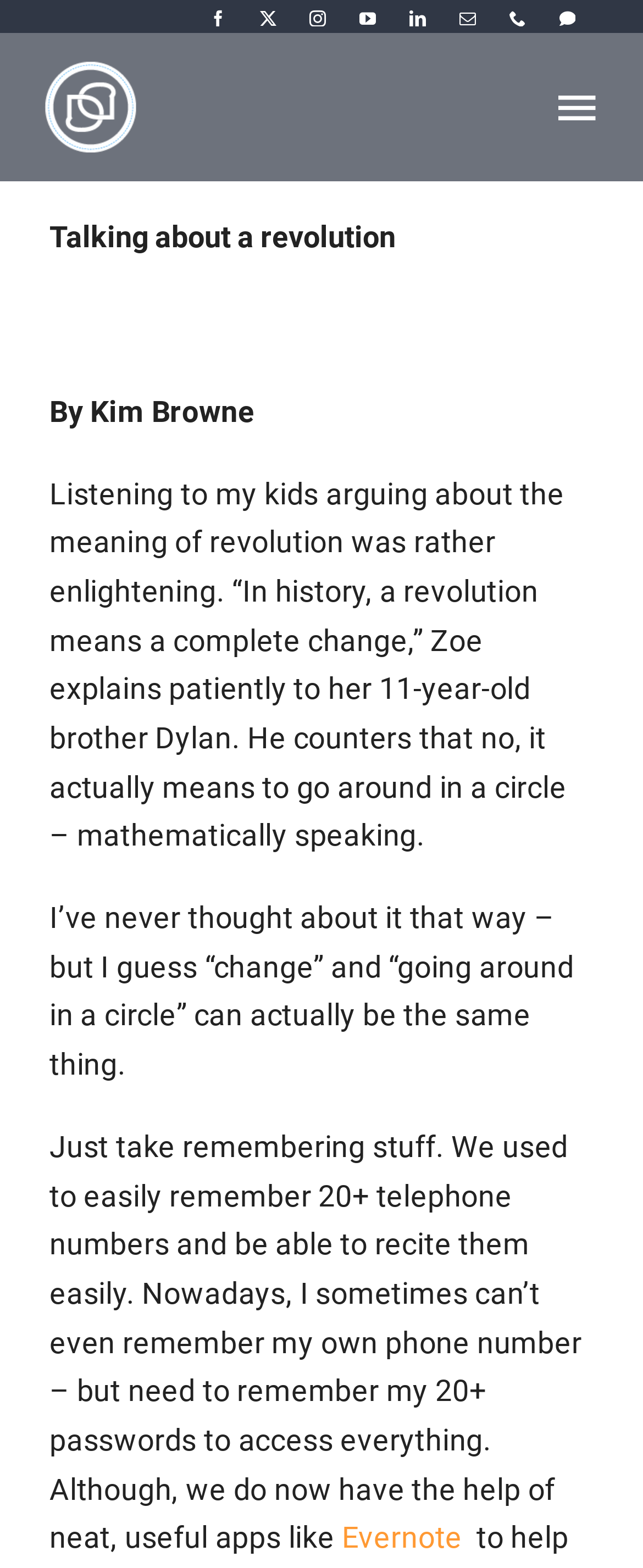Identify the bounding box coordinates of the clickable region to carry out the given instruction: "Go to the HYBRID page".

[0.0, 0.112, 1.0, 0.181]